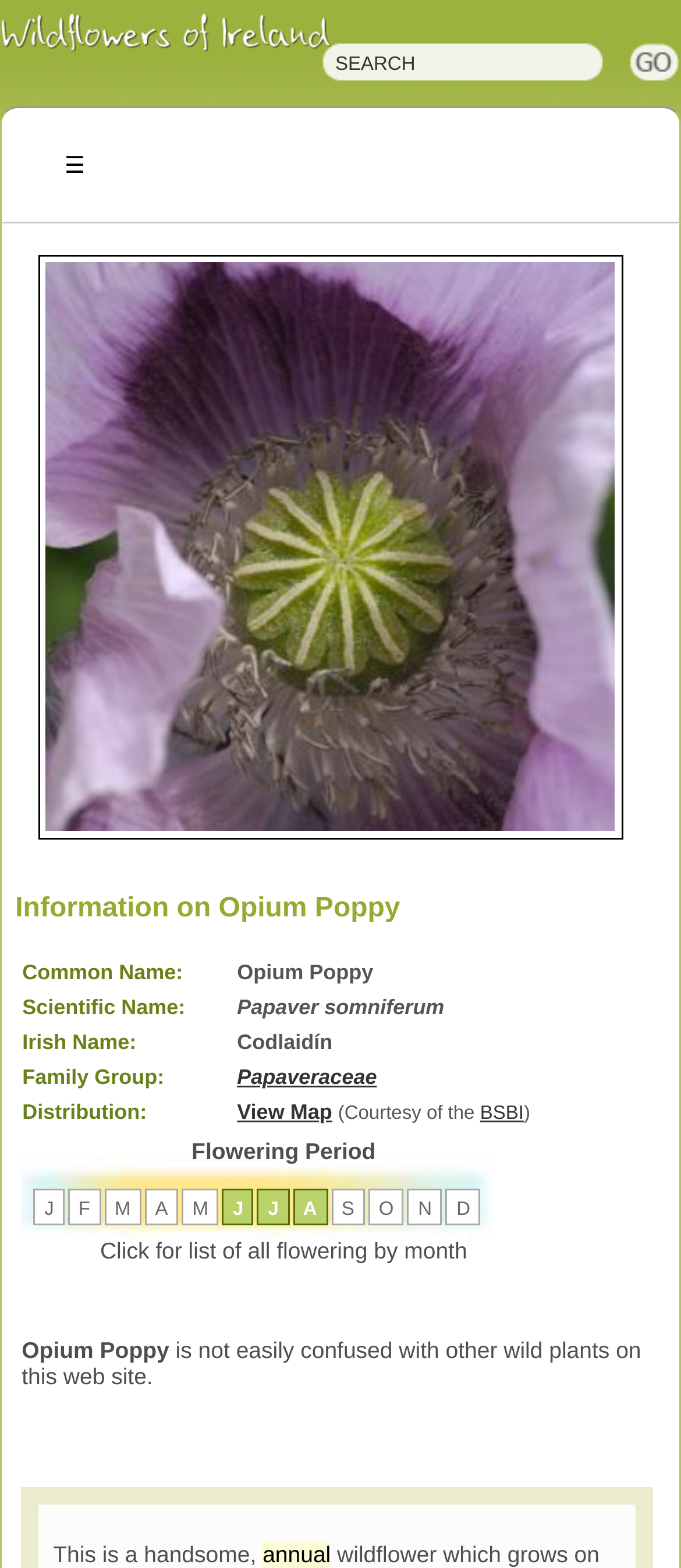Highlight the bounding box coordinates of the element you need to click to perform the following instruction: "Learn more about Papaveraceae family."

[0.348, 0.679, 0.553, 0.695]